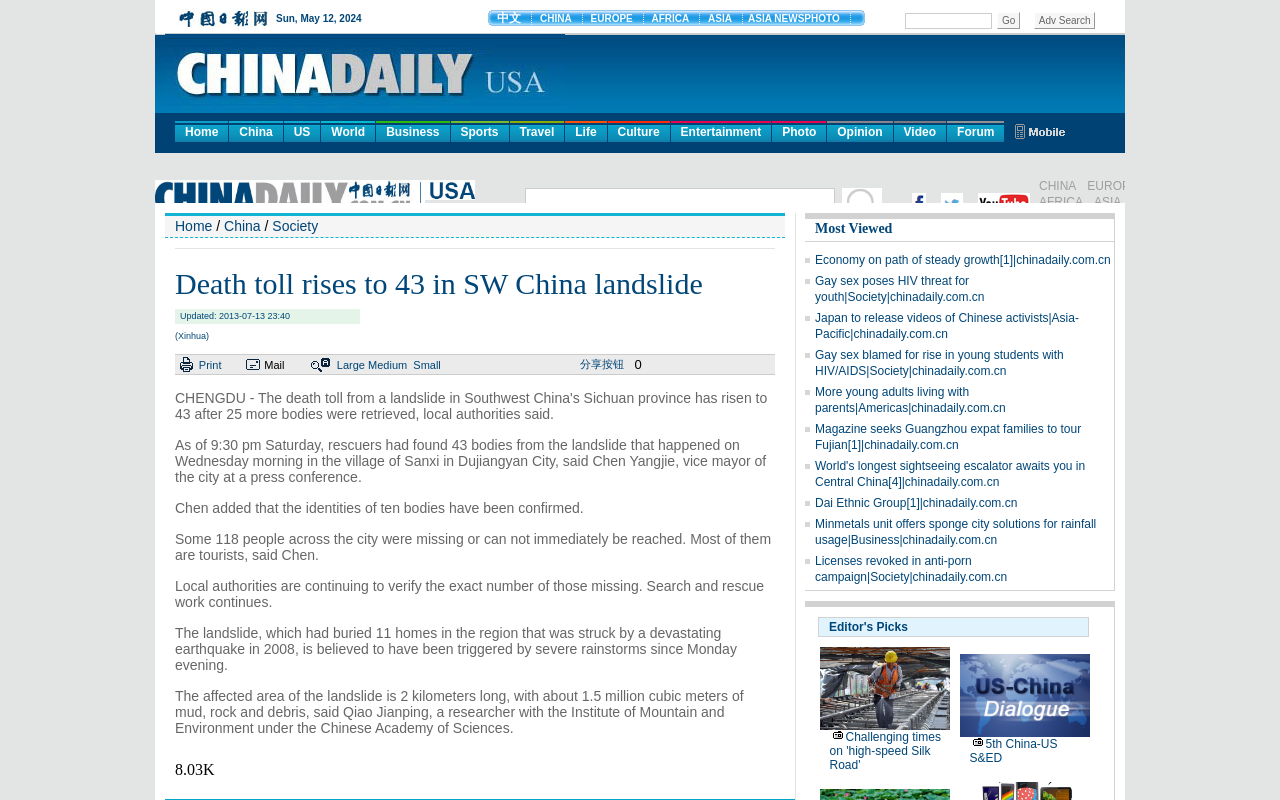Locate the bounding box coordinates of the segment that needs to be clicked to meet this instruction: "Click the 'Home' link".

[0.137, 0.151, 0.178, 0.178]